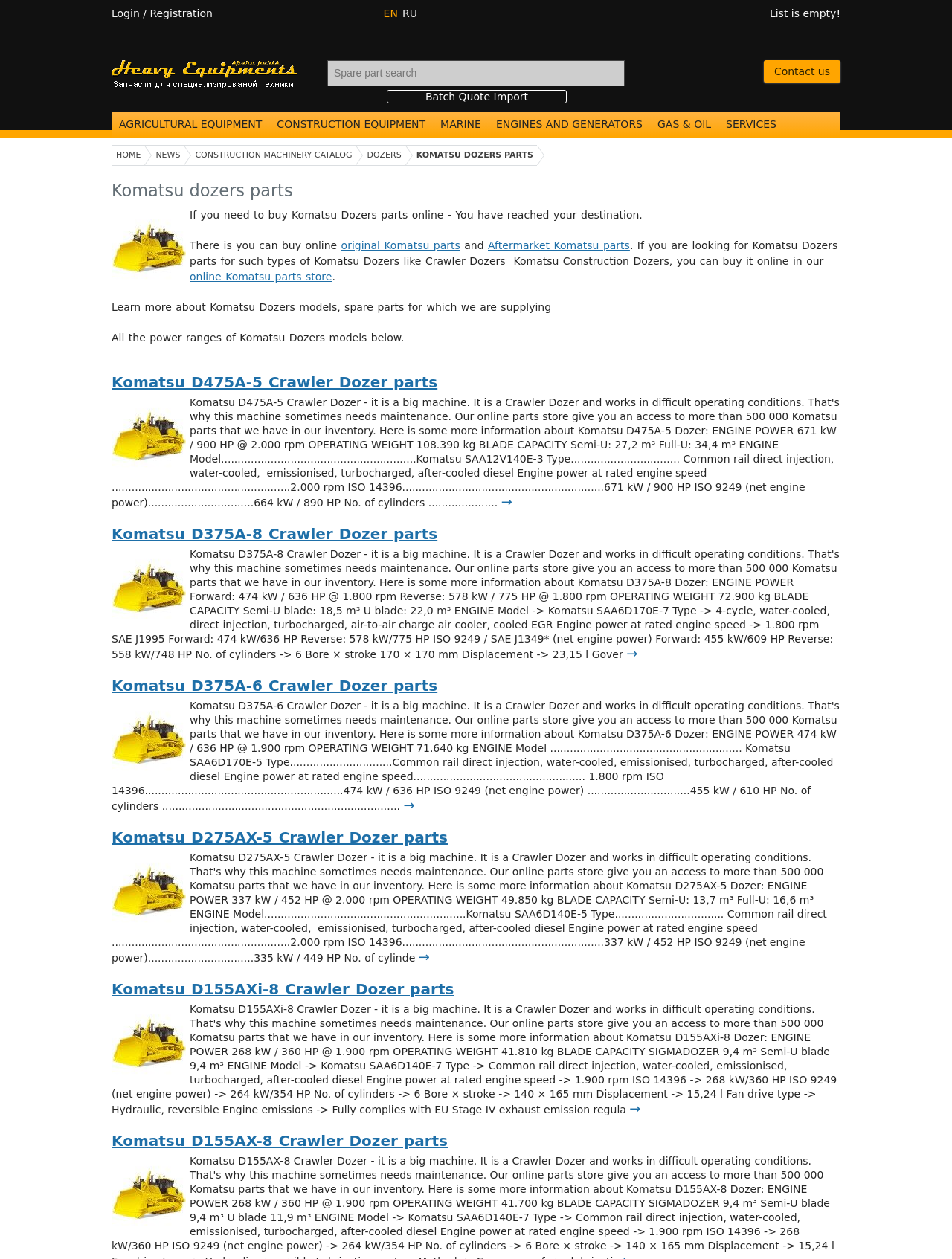Determine the bounding box coordinates of the element's region needed to click to follow the instruction: "Contact us". Provide these coordinates as four float numbers between 0 and 1, formatted as [left, top, right, bottom].

[0.802, 0.048, 0.883, 0.065]